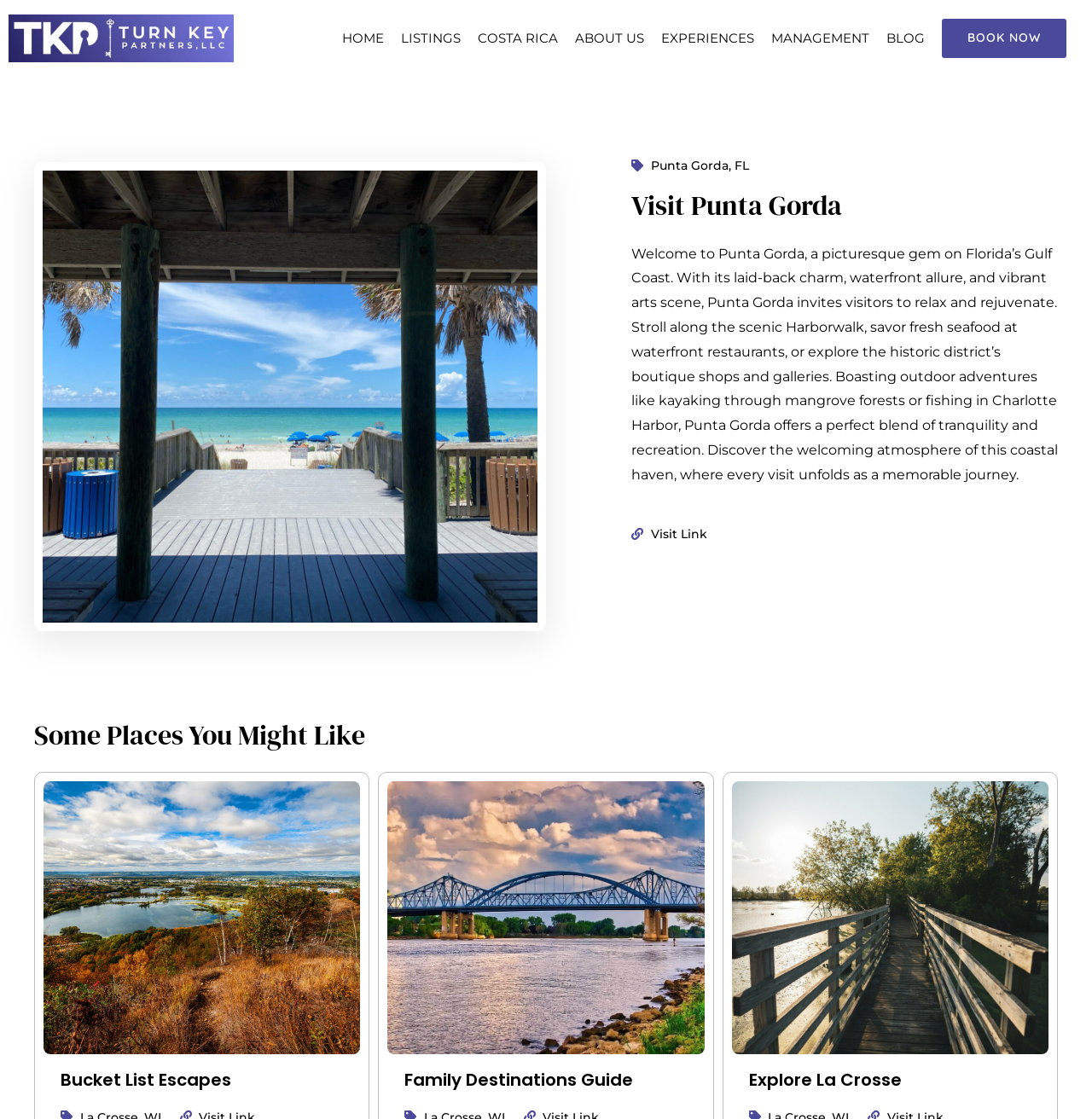Determine the bounding box coordinates of the region to click in order to accomplish the following instruction: "Click the HOME link". Provide the coordinates as four float numbers between 0 and 1, specifically [left, top, right, bottom].

[0.309, 0.024, 0.355, 0.045]